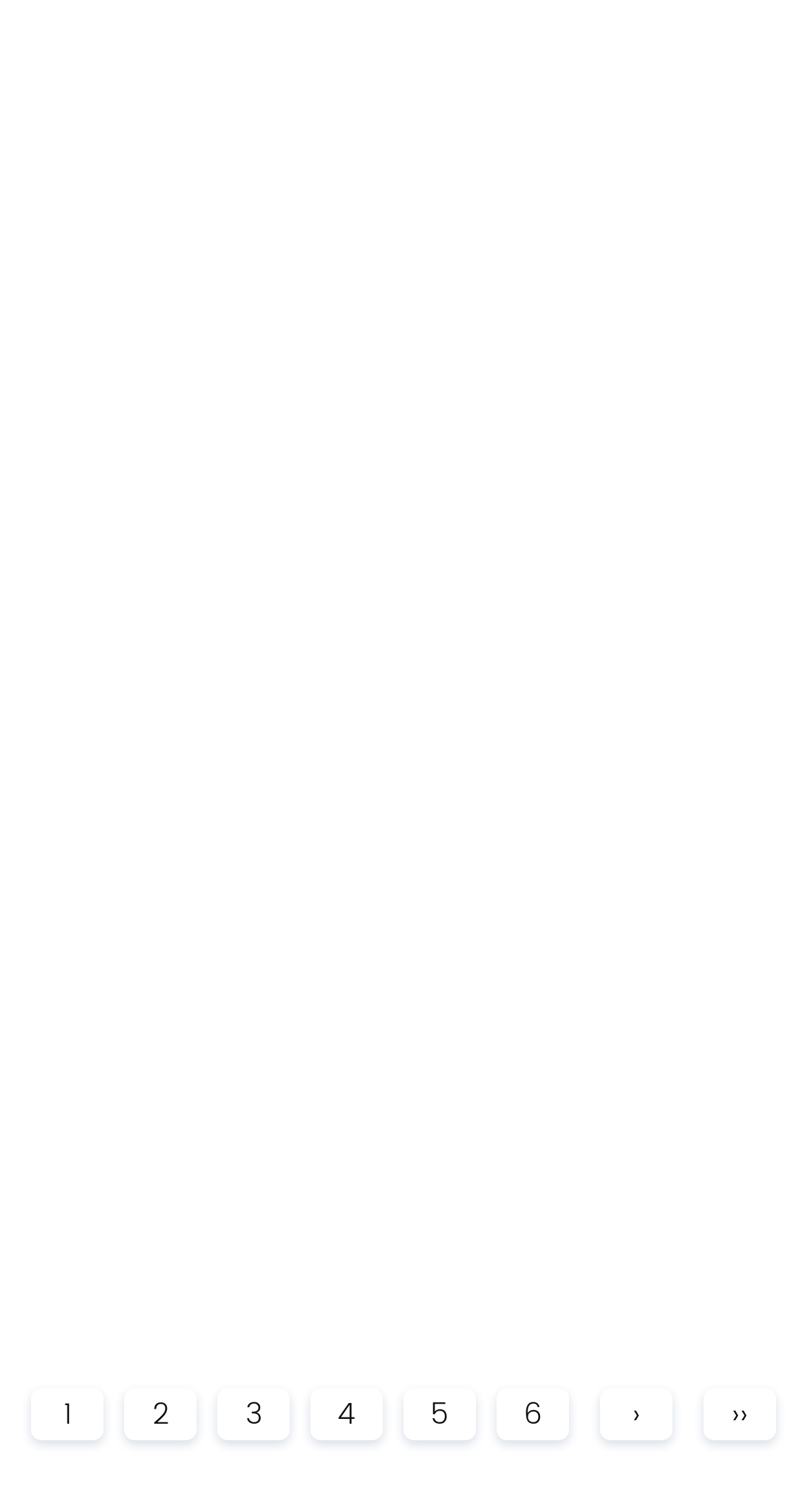Provide a brief response to the question below using a single word or phrase: 
How many links are there on the webpage?

7